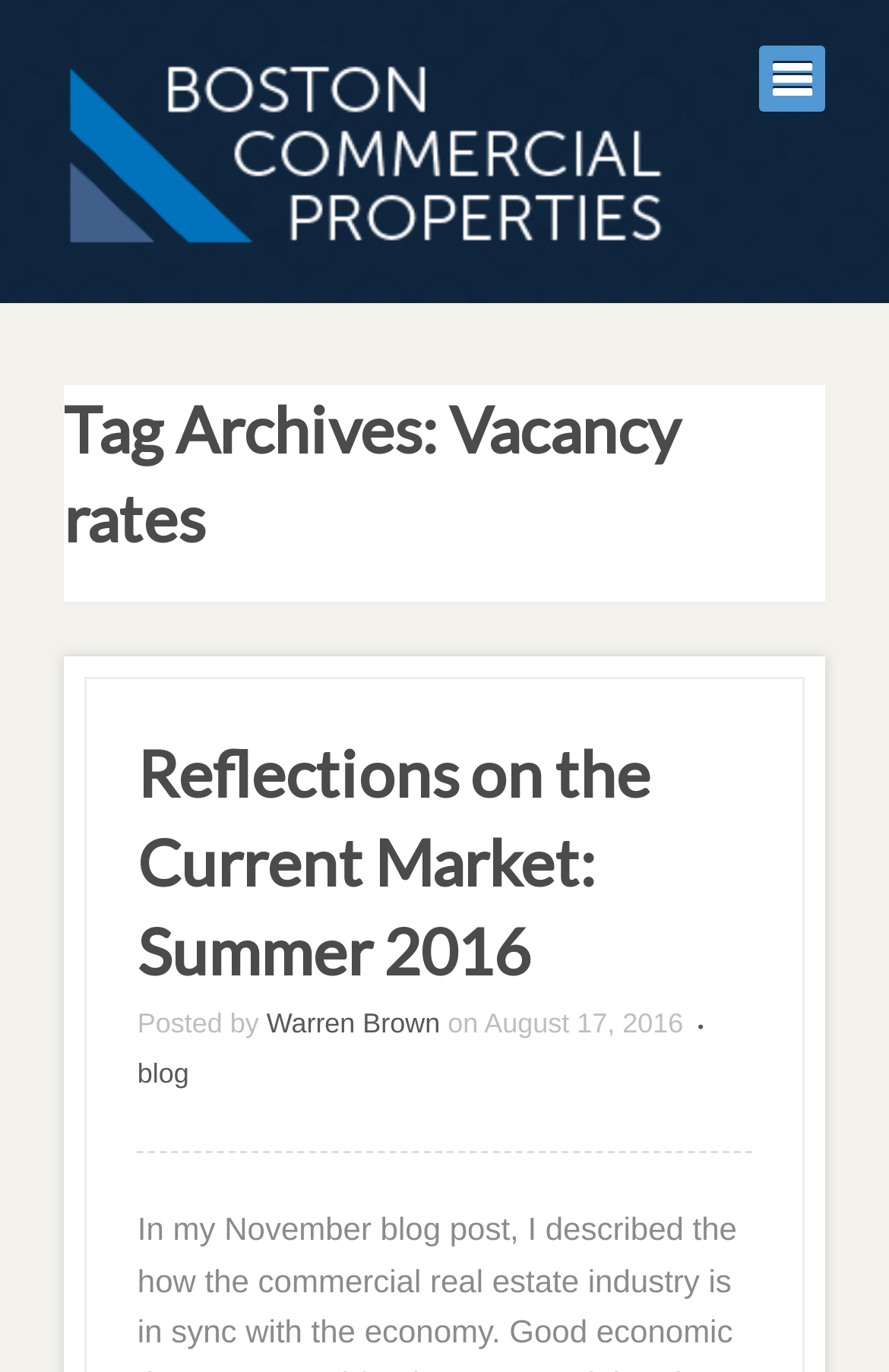Please give a short response to the question using one word or a phrase:
What is the category of the article 'Reflections on the Current Market: Summer 2016'?

blog